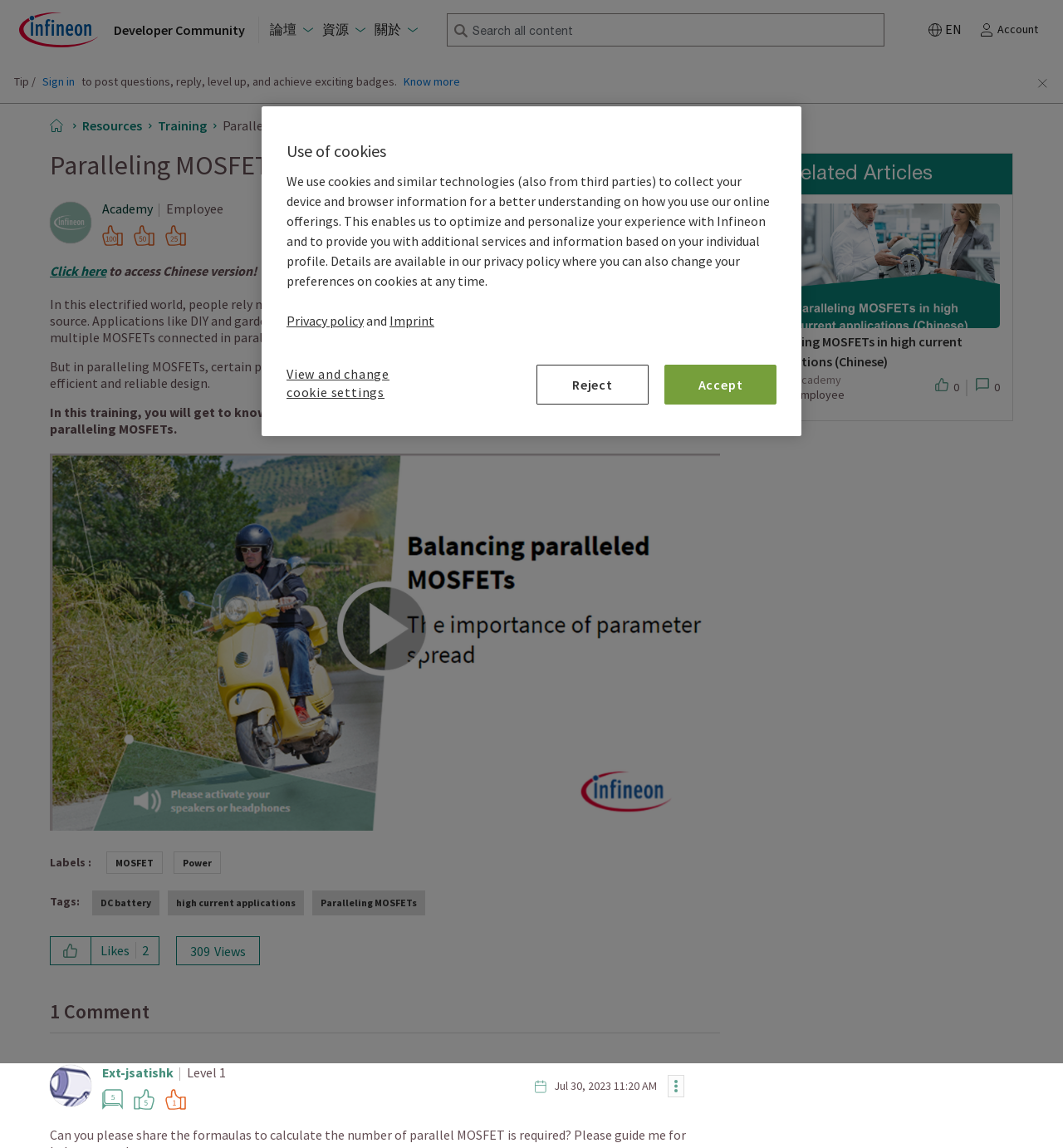Determine the bounding box coordinates of the target area to click to execute the following instruction: "View Profile of Academy."

[0.096, 0.175, 0.144, 0.189]